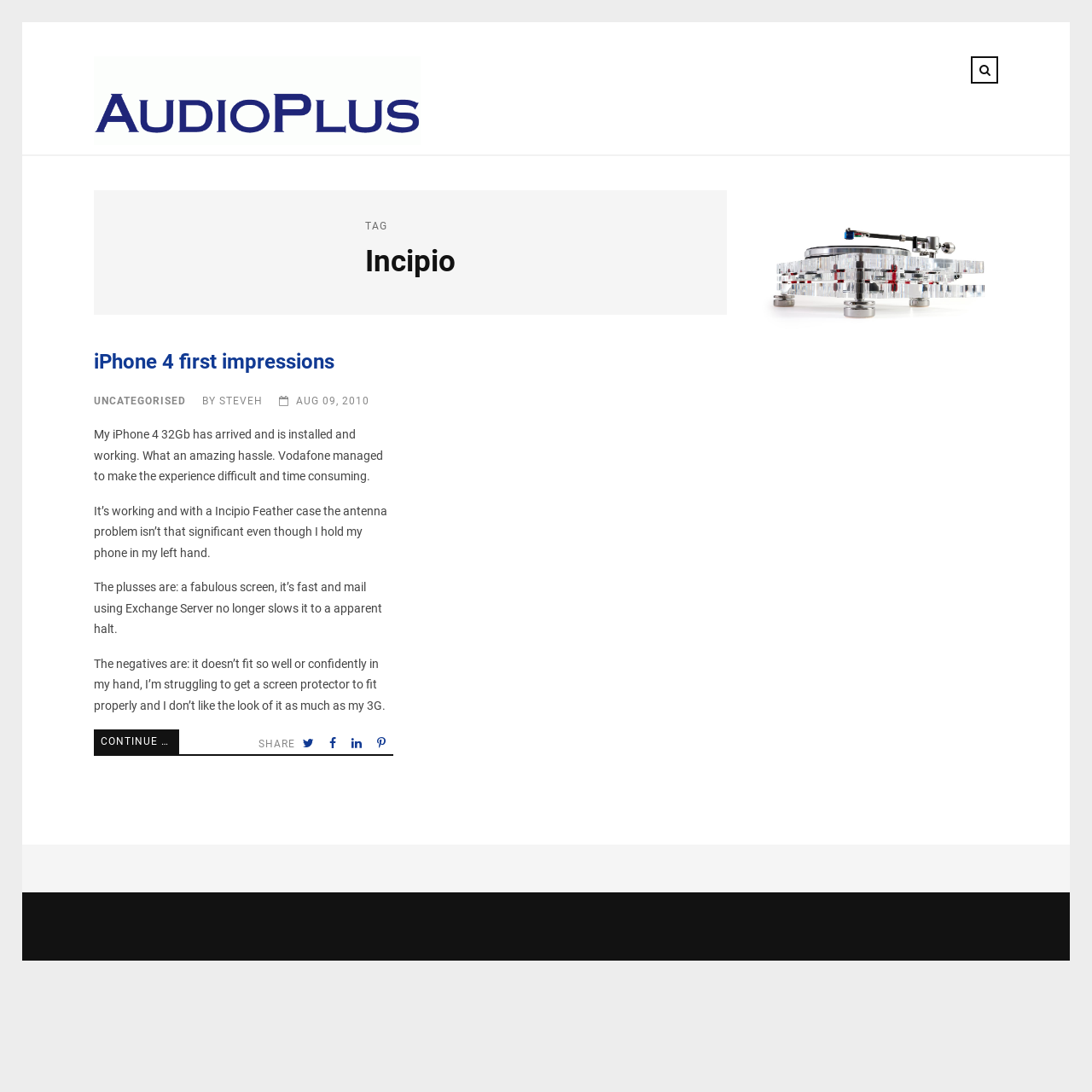Find the bounding box coordinates of the area to click in order to follow the instruction: "Learn about popular posts".

None